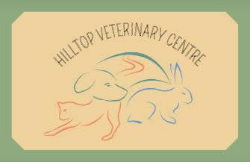Please answer the following question using a single word or phrase: 
What is the color scheme of the logo?

Soft, muted colors